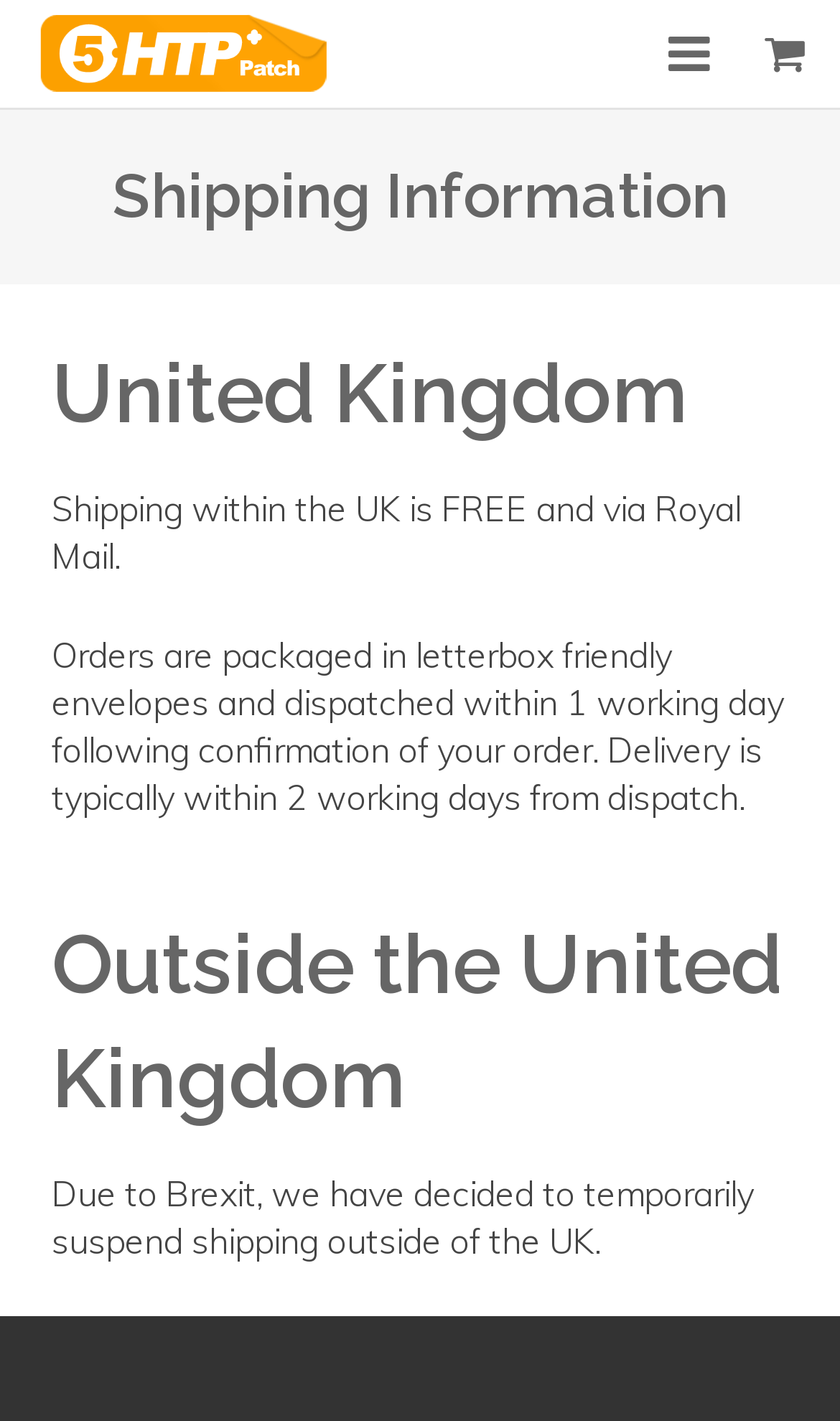How long does delivery typically take within the UK?
Please look at the screenshot and answer using one word or phrase.

2 working days